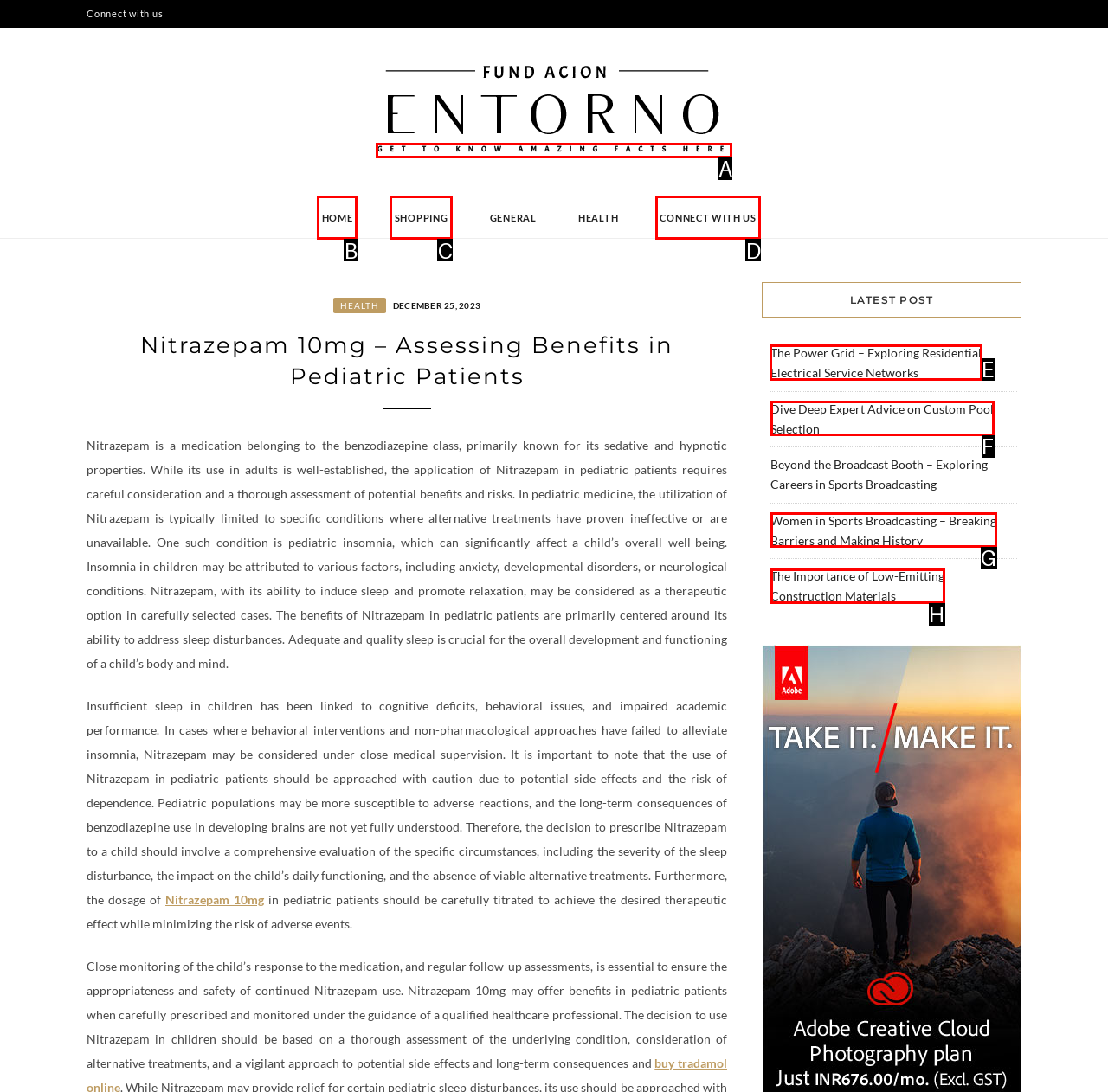Identify the correct UI element to click on to achieve the following task: Click on 'The Power Grid – Exploring Residential Electrical Service Networks' Respond with the corresponding letter from the given choices.

E